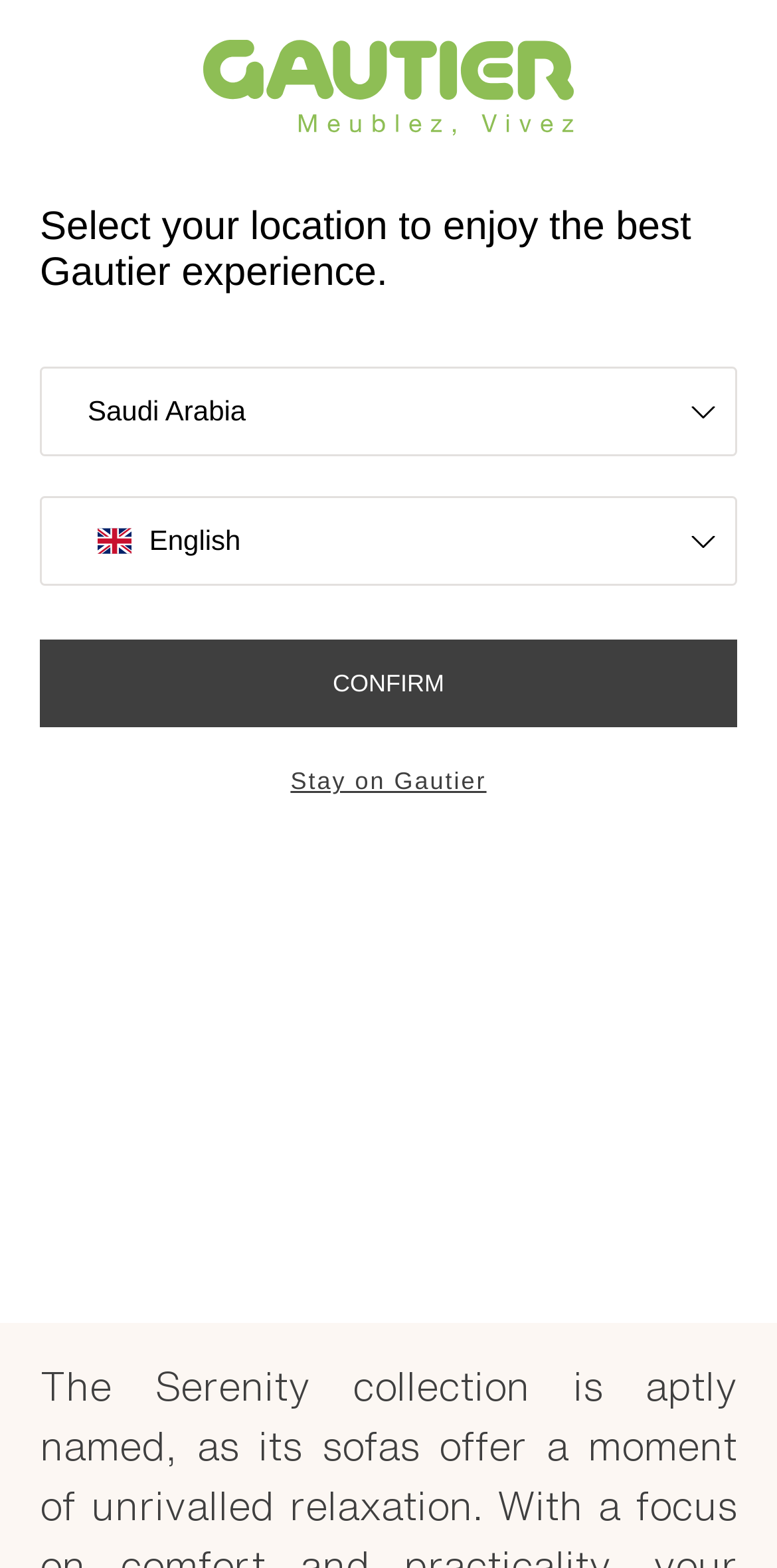Mark the bounding box of the element that matches the following description: "1".

None